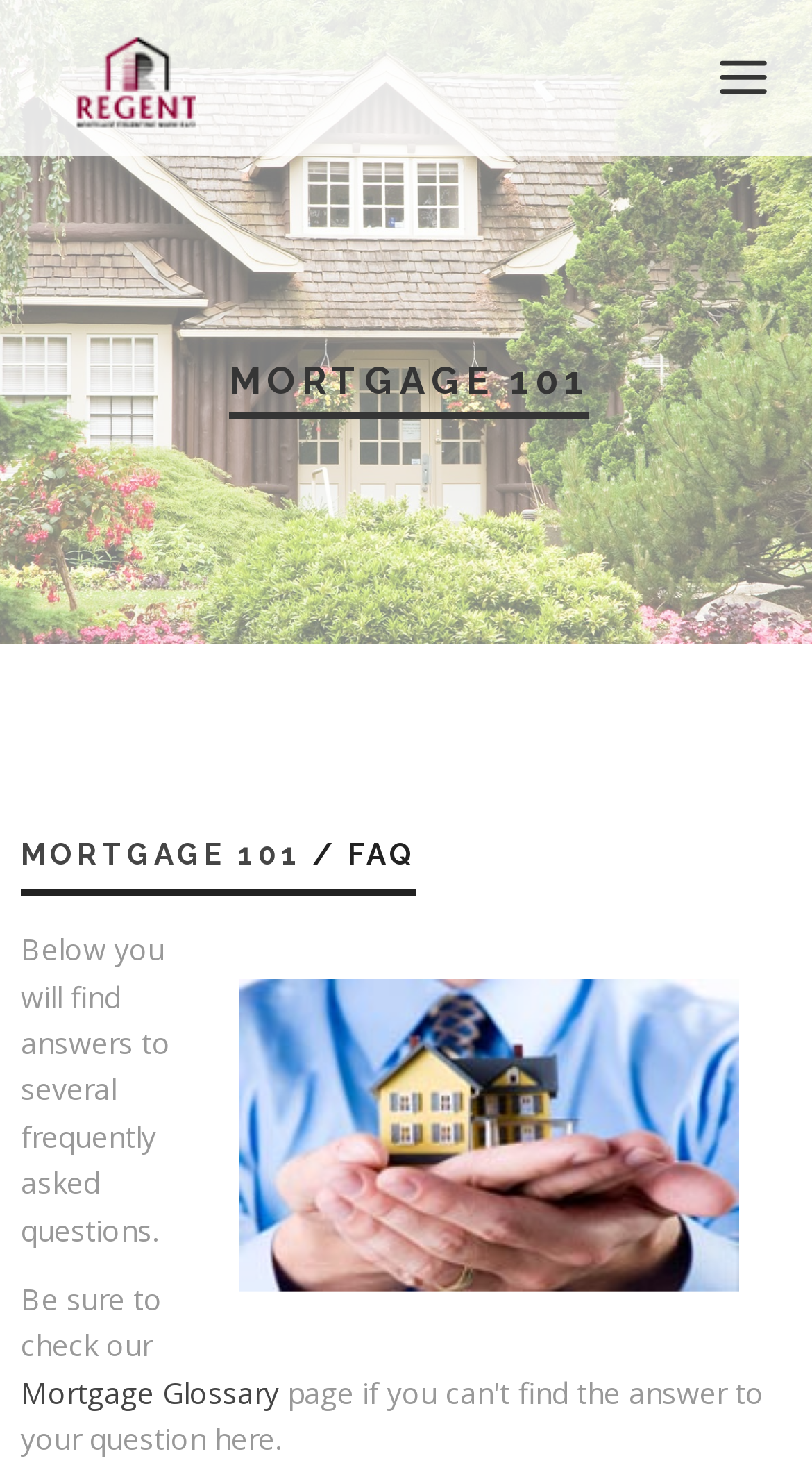Please identify the bounding box coordinates of the element's region that I should click in order to complete the following instruction: "Select the PURCHASE option". The bounding box coordinates consist of four float numbers between 0 and 1, i.e., [left, top, right, bottom].

[0.085, 0.163, 0.252, 0.203]